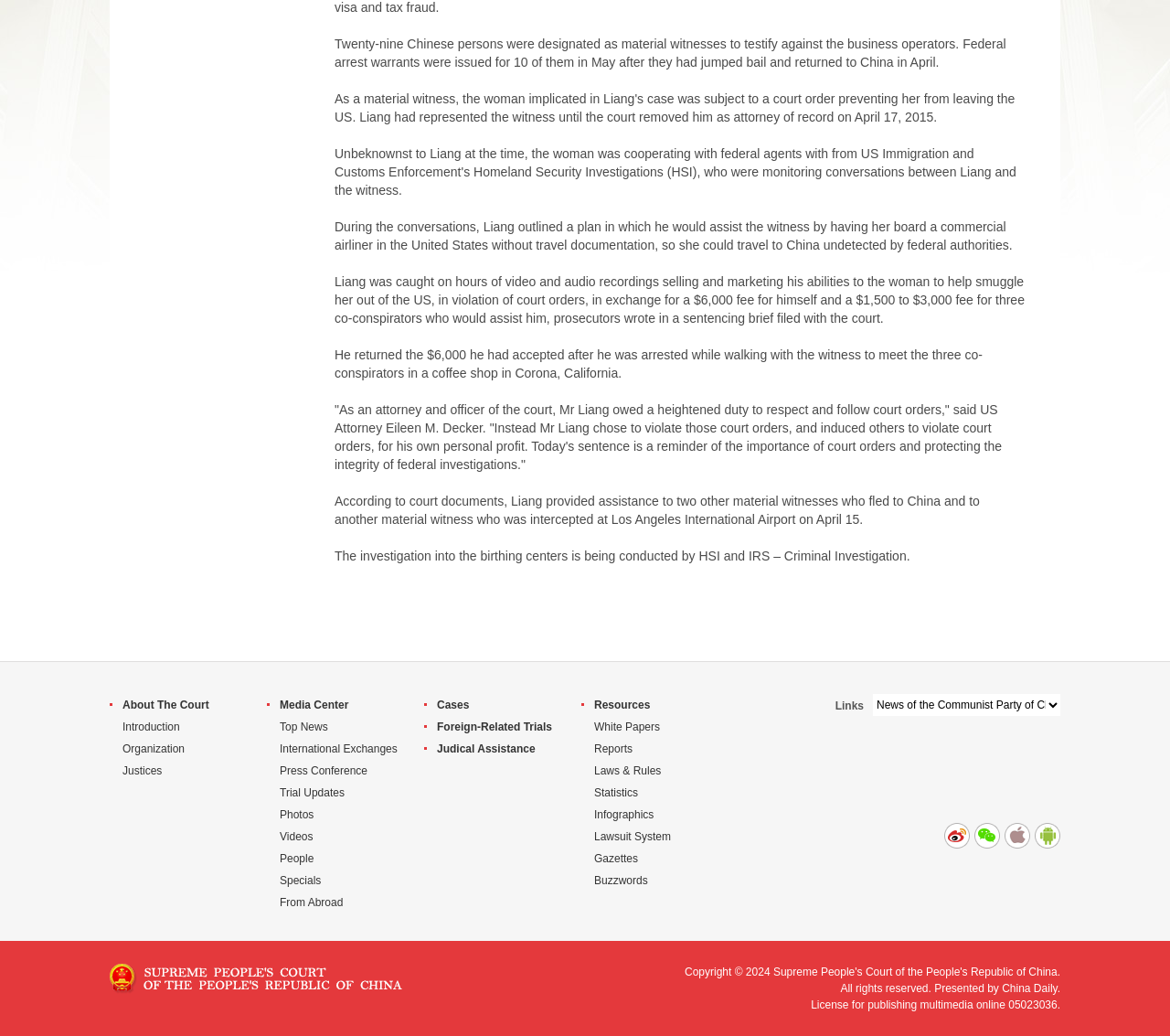Please find the bounding box for the UI component described as follows: "From Abroad".

[0.239, 0.865, 0.293, 0.877]